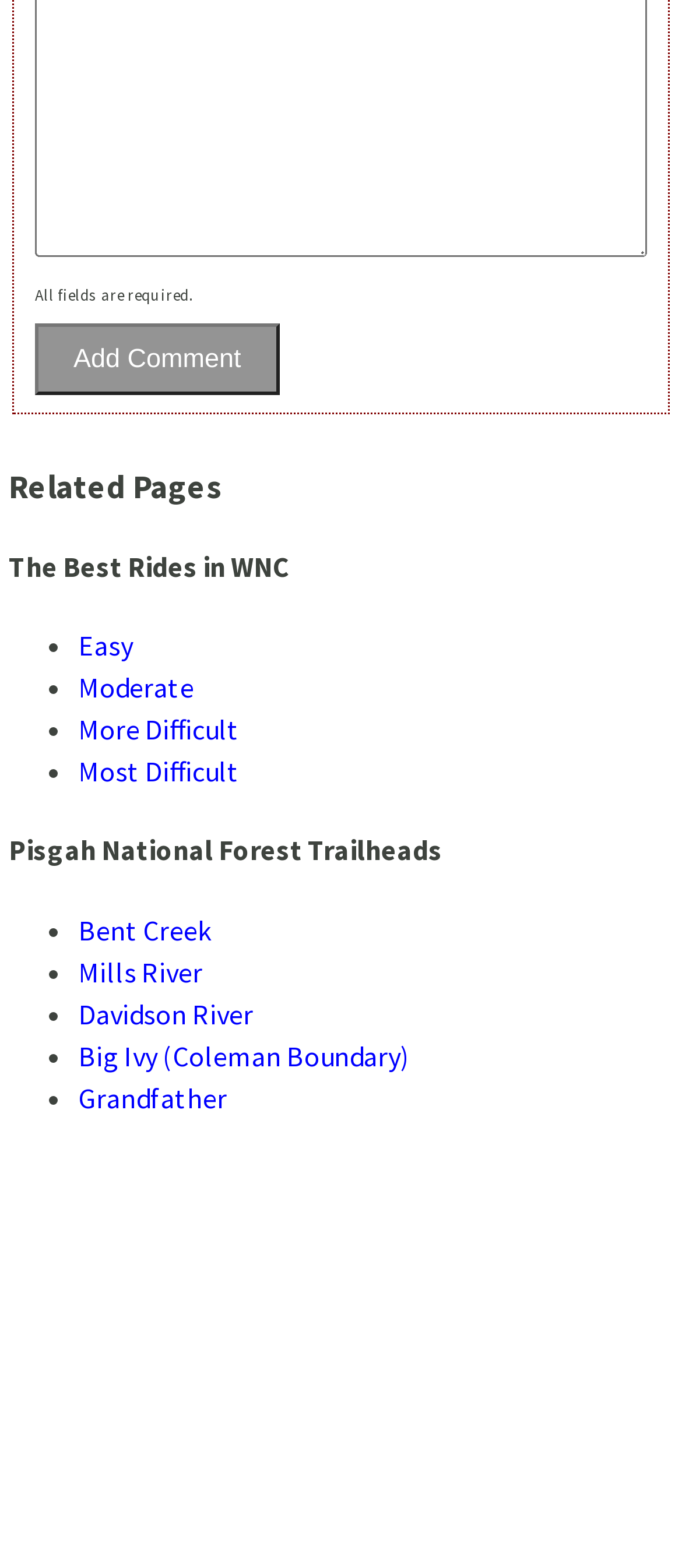Identify the bounding box coordinates of the region I need to click to complete this instruction: "Visit Bent Creek".

[0.115, 0.582, 0.31, 0.604]